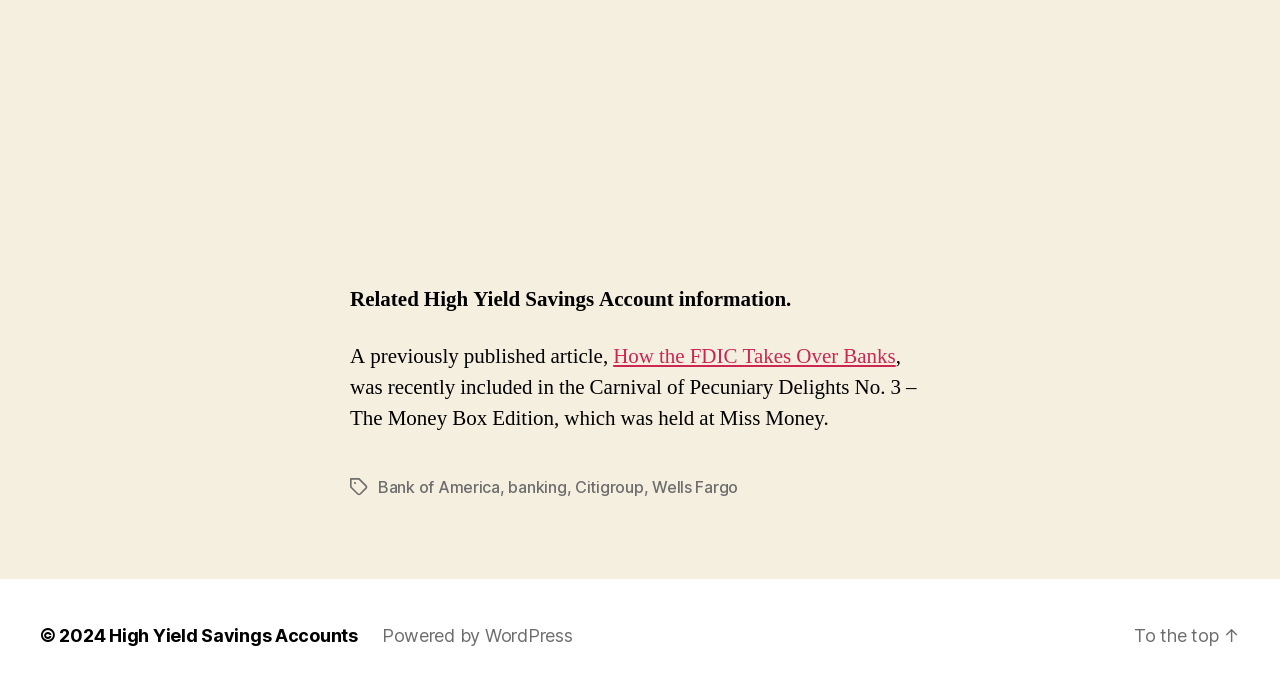Give a concise answer using one word or a phrase to the following question:
What is the purpose of the link 'To the top'?

To scroll to the top of the page